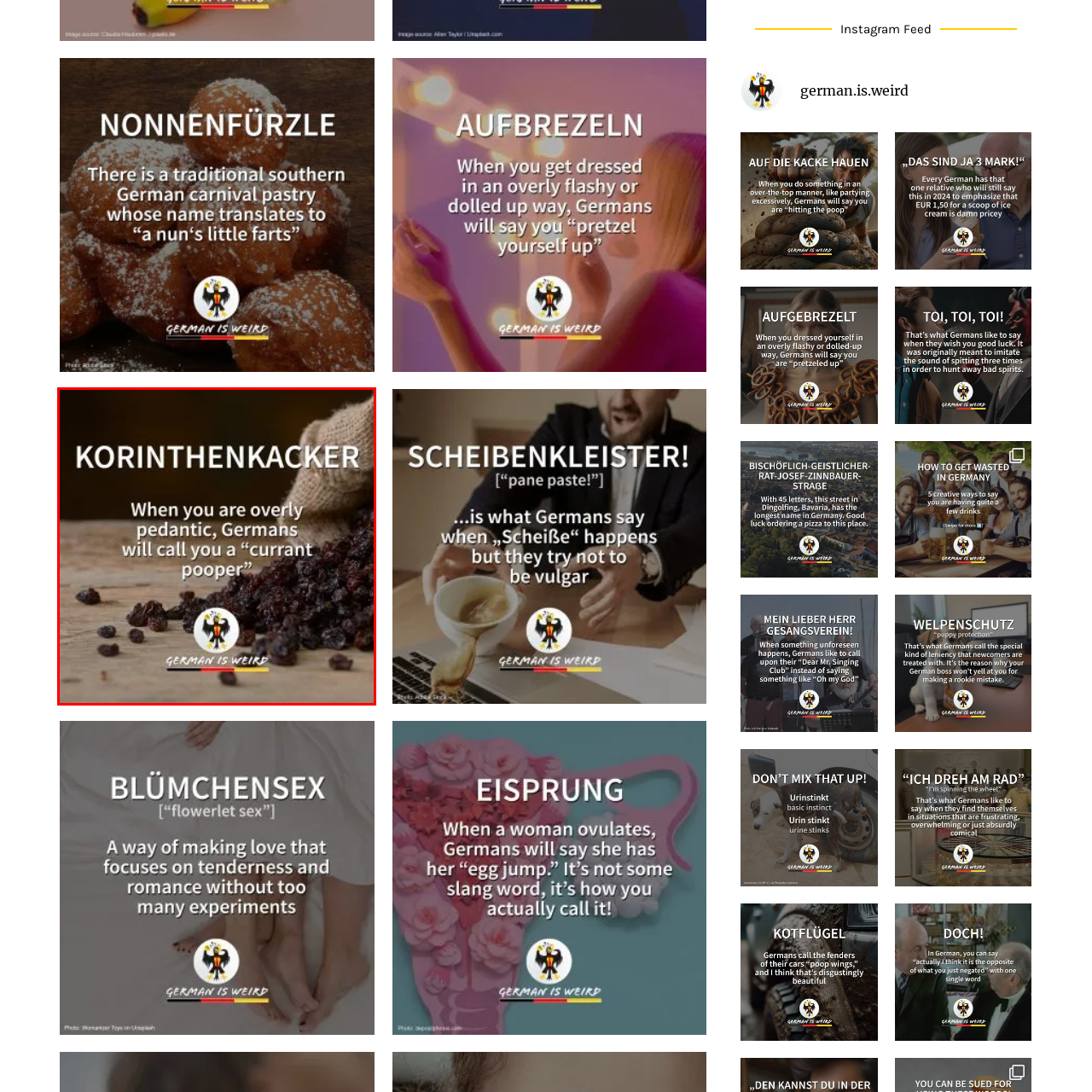What is the language being explored in the image?
Look closely at the image contained within the red bounding box and answer the question in detail, using the visual information present.

The colorful logo at the top of the image reads 'GERMAN IS WEIRD', suggesting that the image is exploring the peculiarities of the German language and culture.